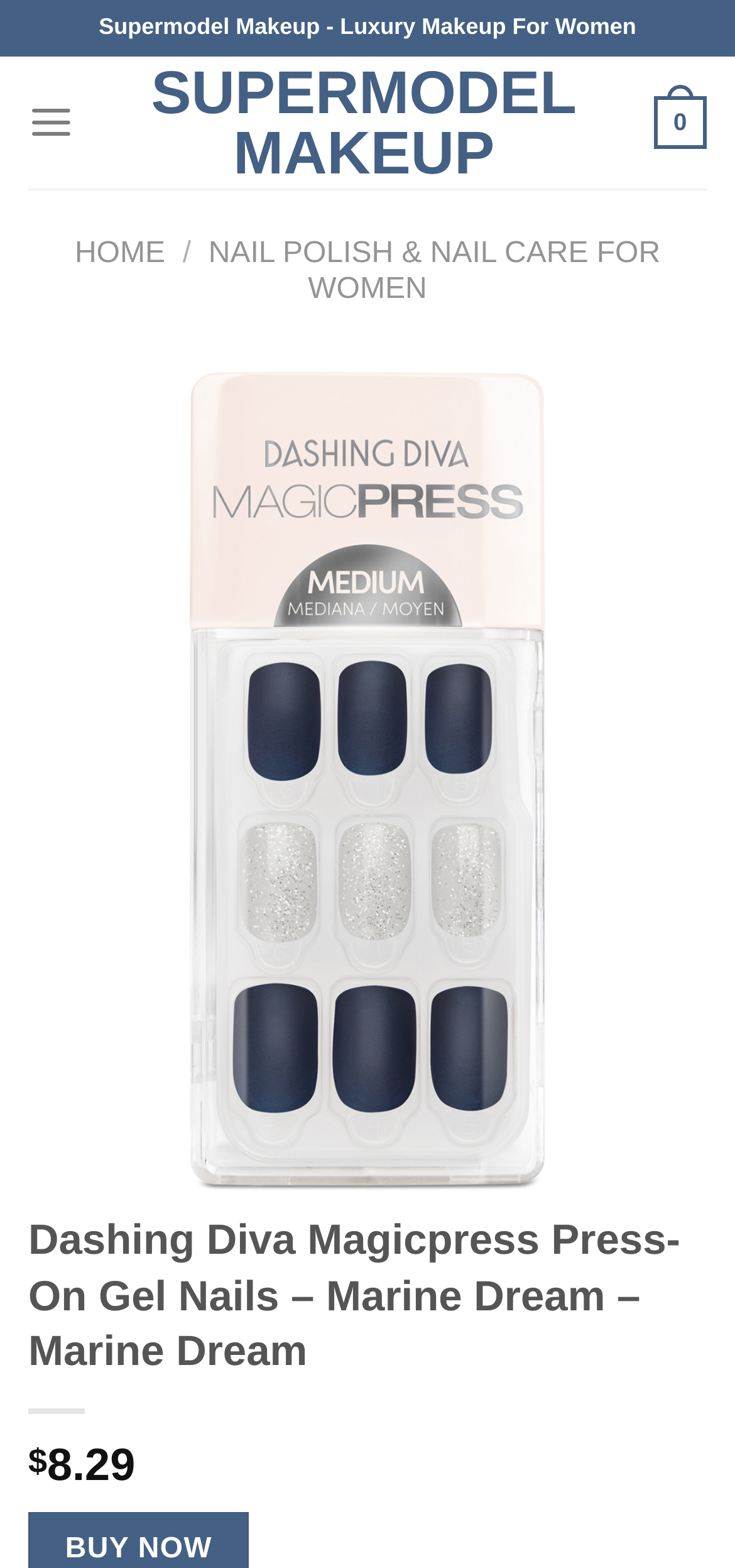Extract the bounding box for the UI element that matches this description: "Home".

[0.102, 0.152, 0.225, 0.172]